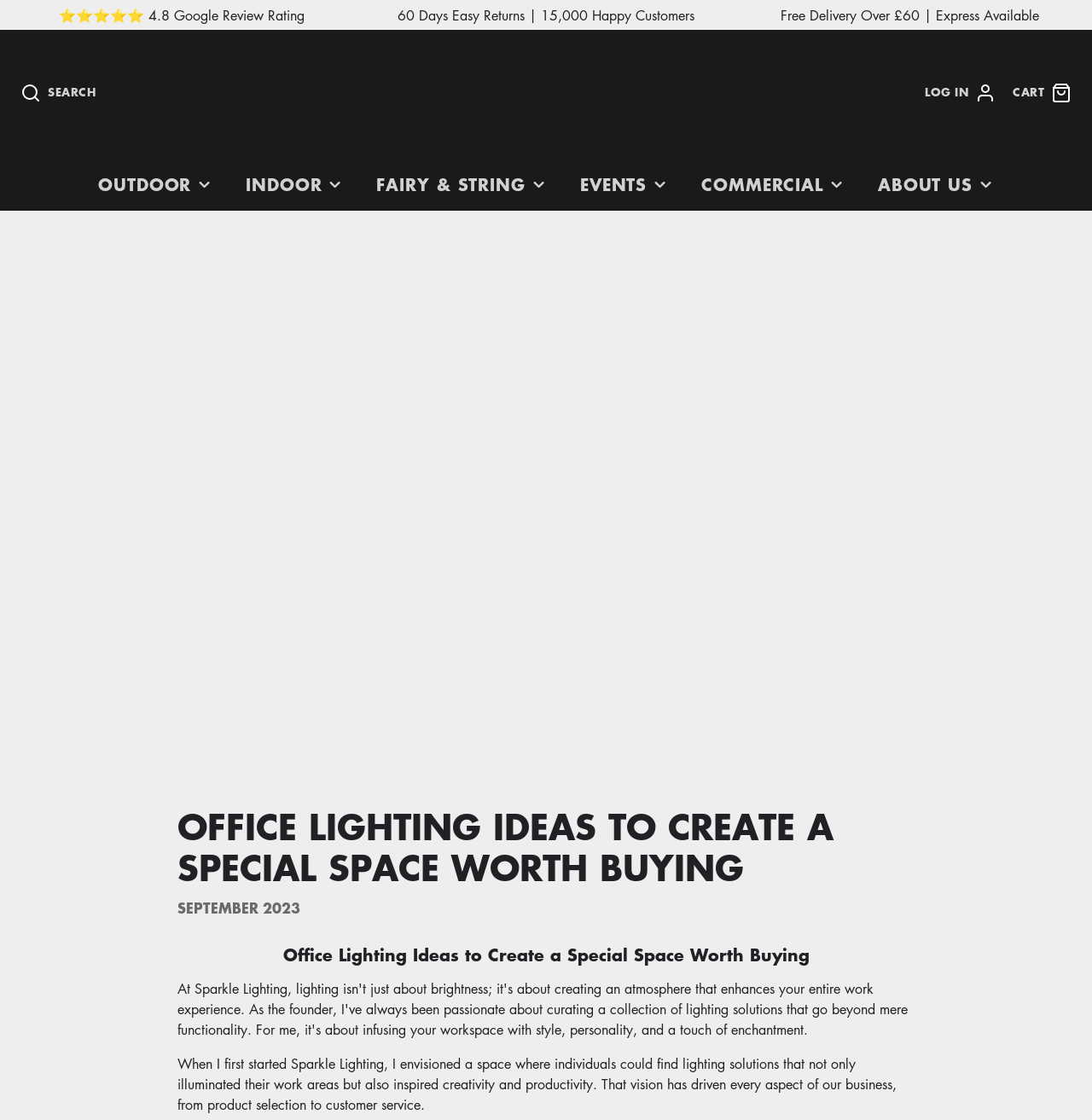What is the minimum order value for free delivery?
Respond to the question with a well-detailed and thorough answer.

The minimum order value for free delivery is £60, which is stated in the 'Free Delivery Over £60 | Express Available' text at the top of the webpage.